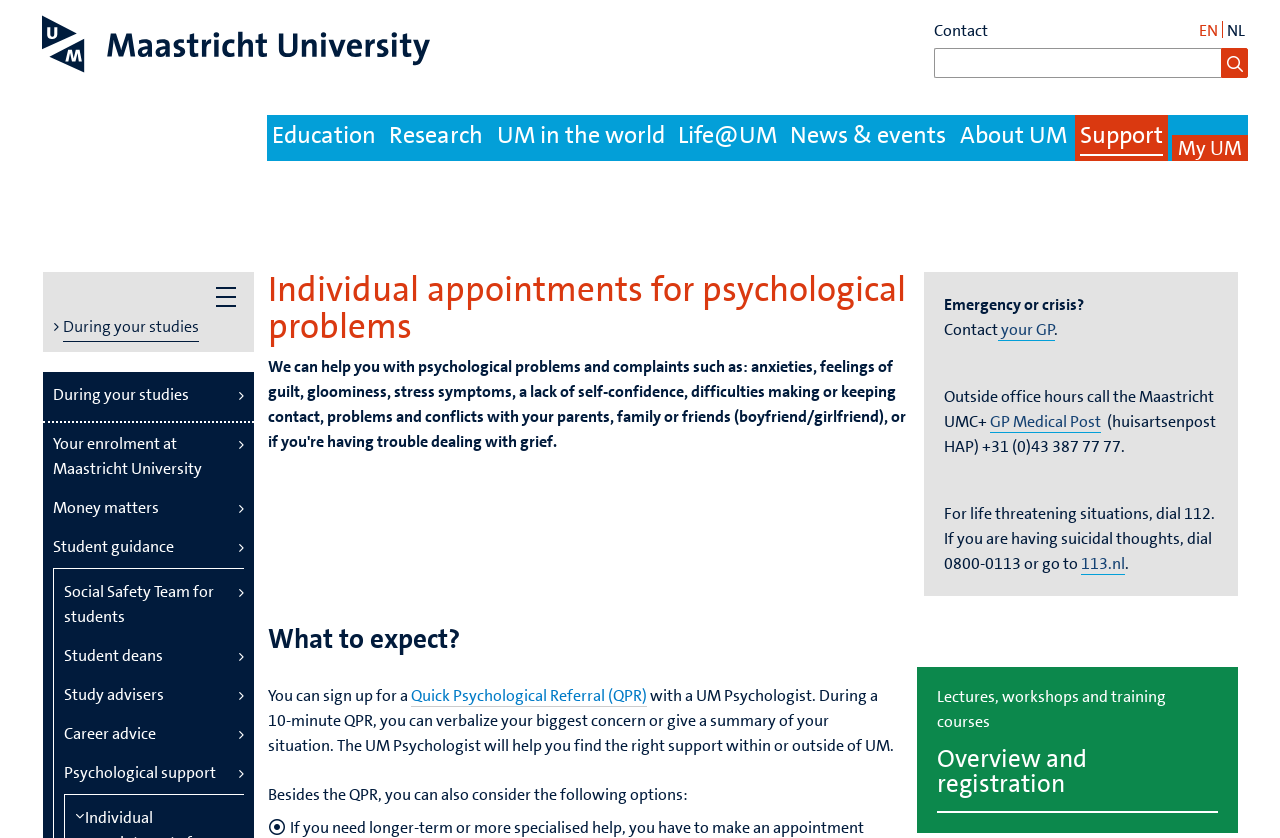Predict the bounding box coordinates of the area that should be clicked to accomplish the following instruction: "Go to the Education page". The bounding box coordinates should consist of four float numbers between 0 and 1, i.e., [left, top, right, bottom].

[0.212, 0.142, 0.294, 0.184]